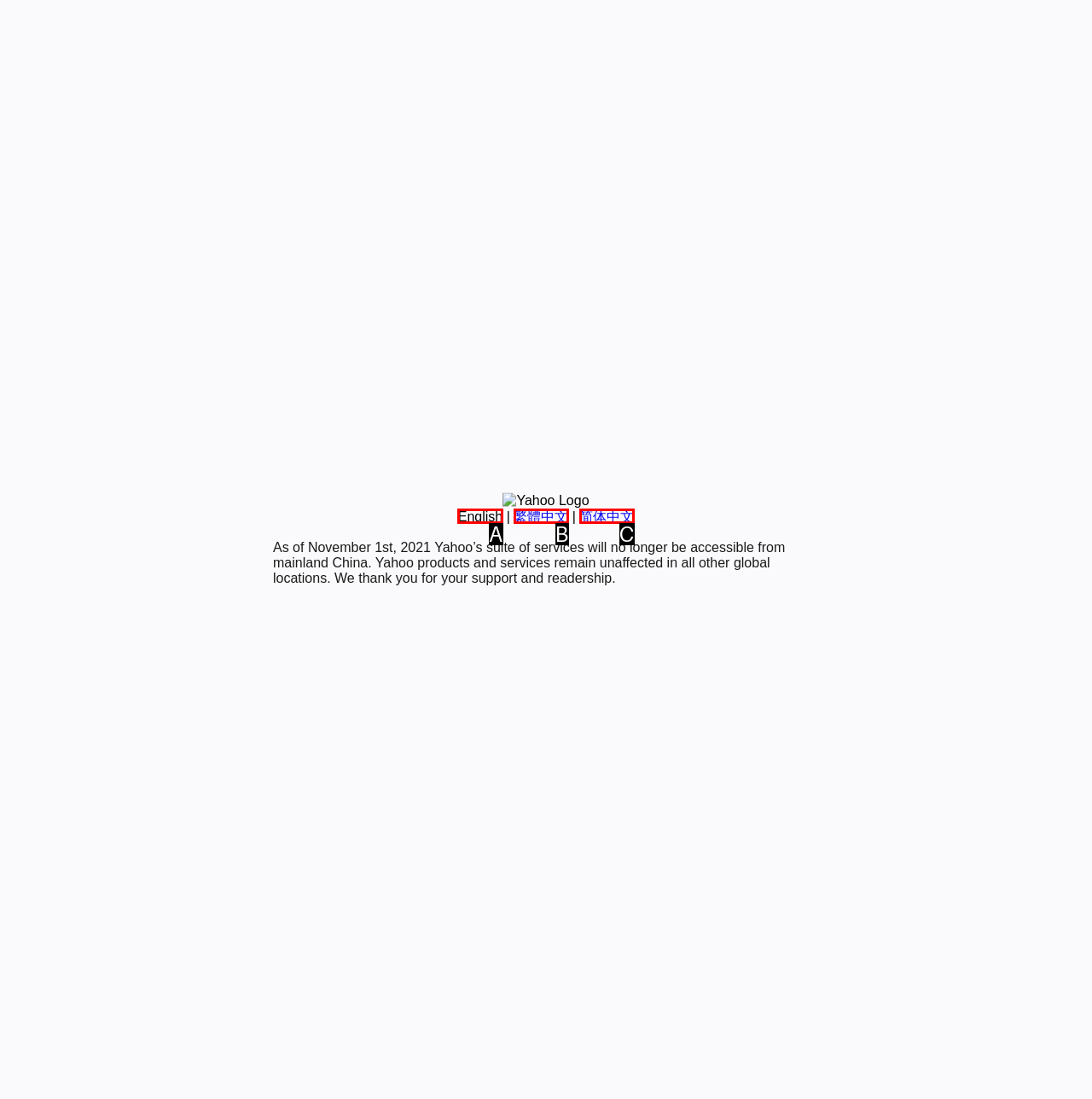Select the HTML element that matches the description: photovoltaic tracking support. Provide the letter of the chosen option as your answer.

None